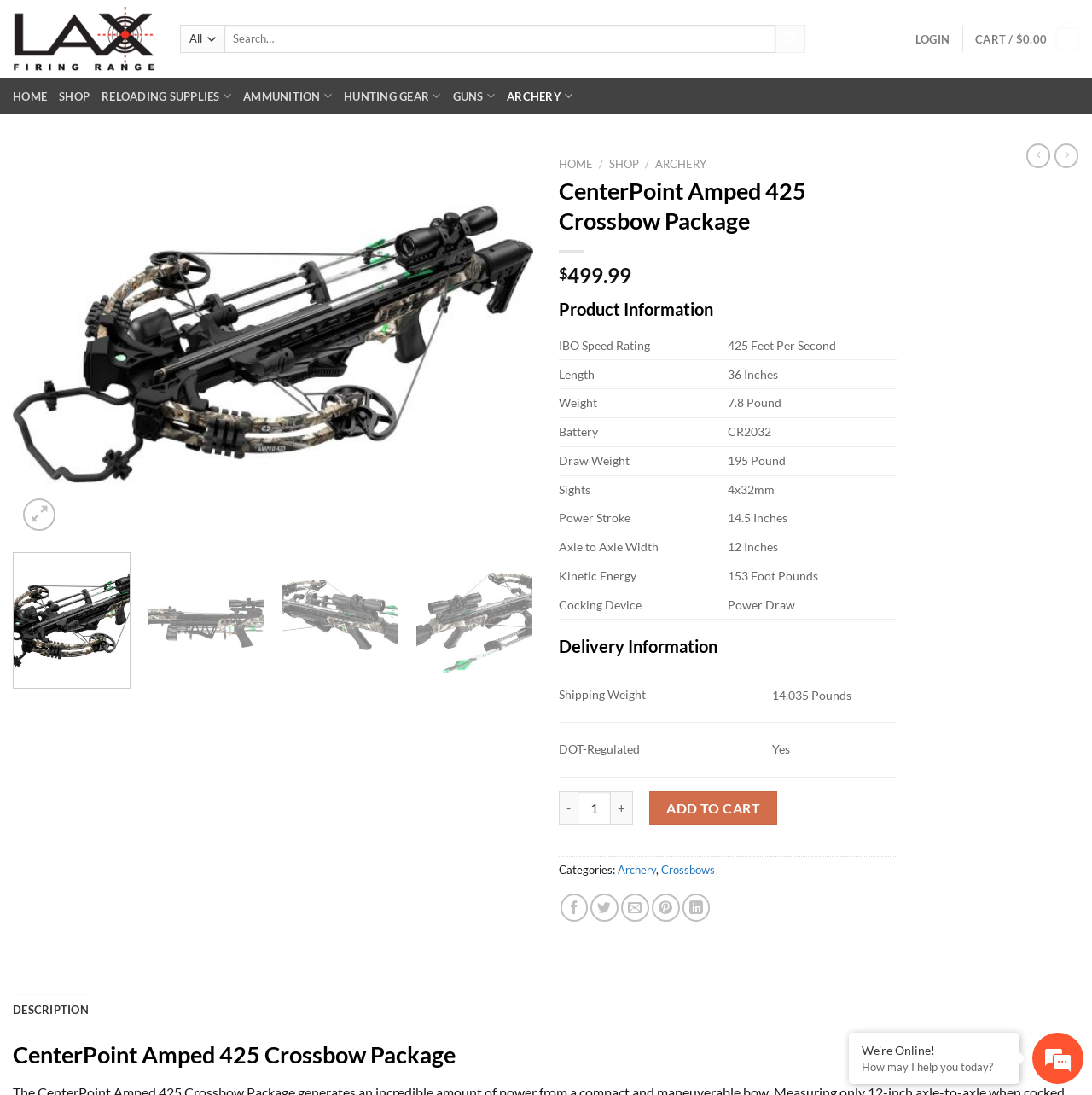Locate the bounding box coordinates of the clickable element to fulfill the following instruction: "Go to the home page". Provide the coordinates as four float numbers between 0 and 1 in the format [left, top, right, bottom].

[0.012, 0.074, 0.043, 0.102]